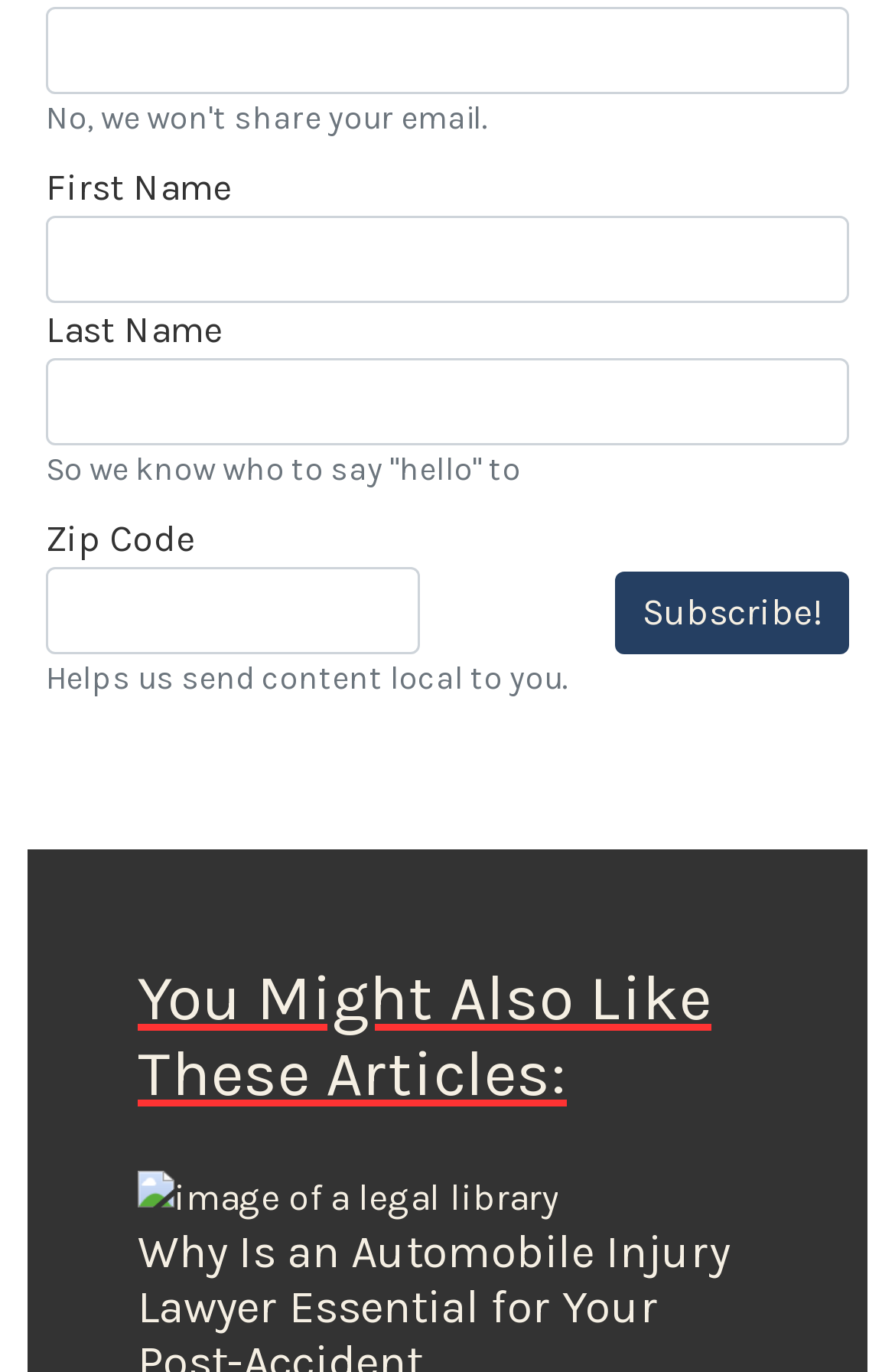What is the function of the 'Subscribe!' button? Please answer the question using a single word or phrase based on the image.

To subscribe